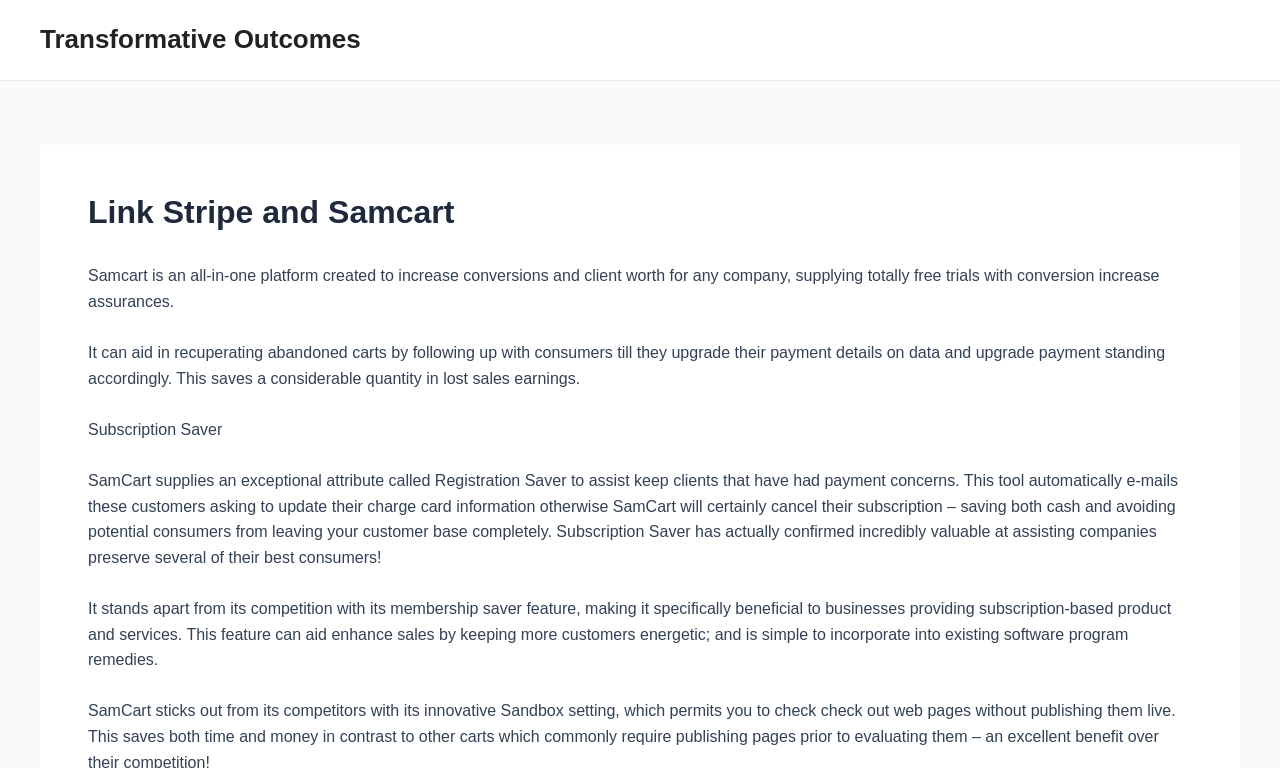Generate an in-depth caption that captures all aspects of the webpage.

The webpage is about connecting Stripe to Samcart, with a focus on establishing a seamless transaction process. At the top, there is a link titled "Transformative Outcomes" that is positioned slightly above the center of the page. Below this link, there is a header that spans almost the entire width of the page, with the title "Link Stripe and Samcart".

Underneath the header, there are four paragraphs of text that provide information about Samcart, an all-in-one platform designed to increase conversions and customer value. The first paragraph explains the platform's capabilities, including offering free trials with conversion increase guarantees. The second paragraph discusses how Samcart can help recover abandoned carts by following up with customers to update their payment details.

The third paragraph is a brief section titled "Subscription Saver", which is positioned slightly above the center of the page. Below this section, there is a longer paragraph that elaborates on the Subscription Saver feature, which automatically emails customers with payment issues to update their credit card information, helping businesses retain customers and avoid lost sales revenue.

Overall, the webpage is focused on providing information about Samcart and its features, particularly its Subscription Saver tool, and how it can be integrated with Stripe to facilitate seamless transactions.